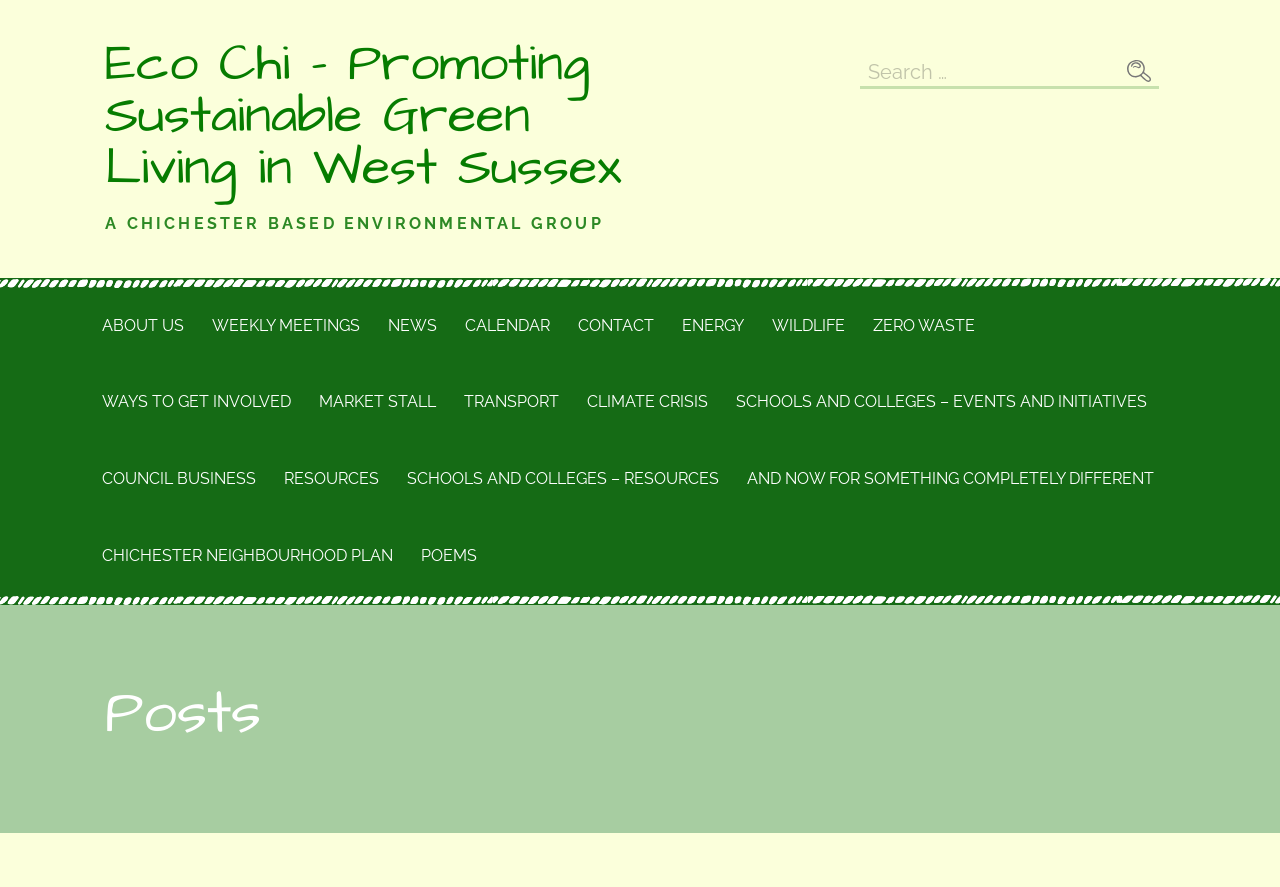Determine the bounding box coordinates of the region I should click to achieve the following instruction: "Read the latest news". Ensure the bounding box coordinates are four float numbers between 0 and 1, i.e., [left, top, right, bottom].

[0.294, 0.324, 0.351, 0.411]